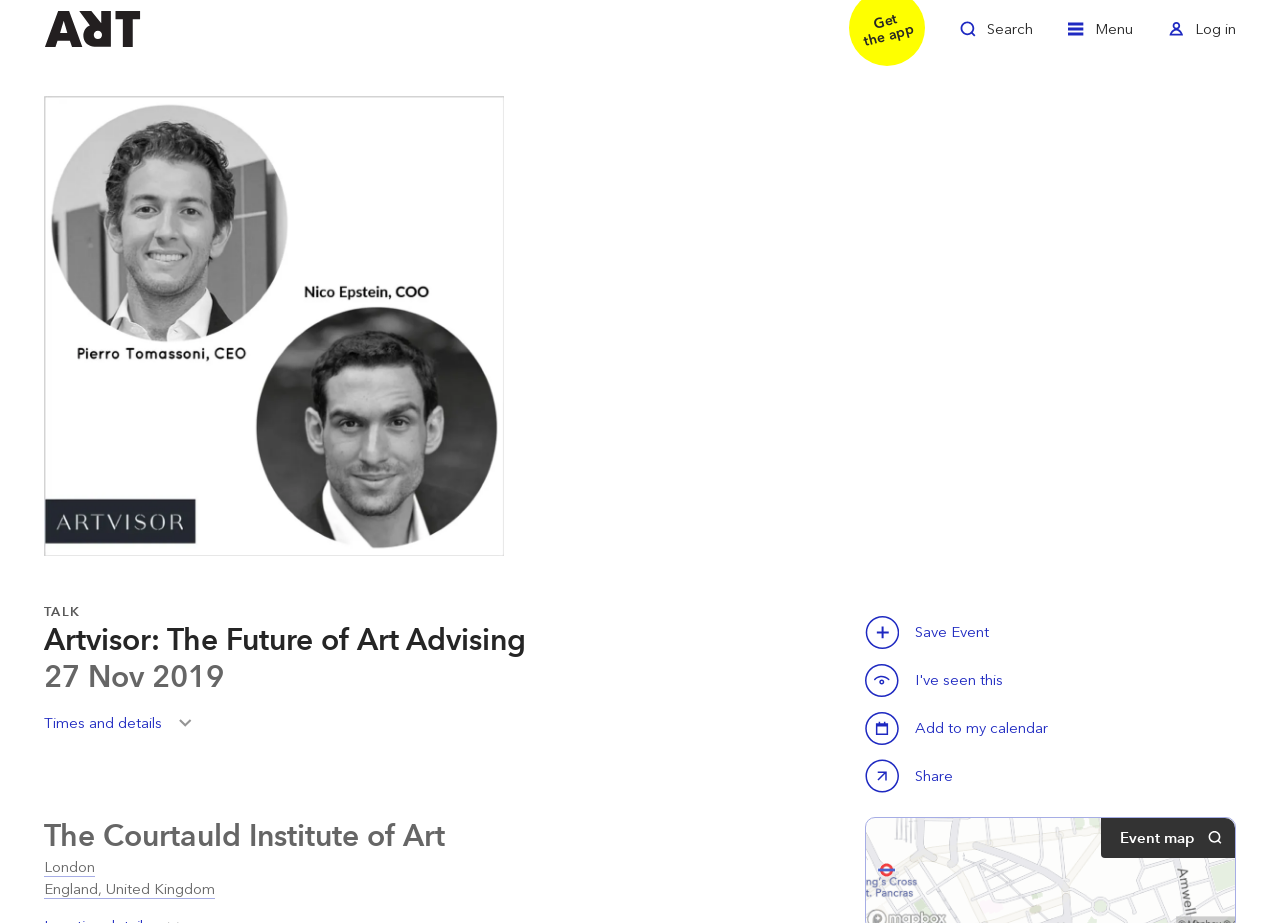Please specify the coordinates of the bounding box for the element that should be clicked to carry out this instruction: "Add to my calendar". The coordinates must be four float numbers between 0 and 1, formatted as [left, top, right, bottom].

[0.676, 0.77, 0.823, 0.807]